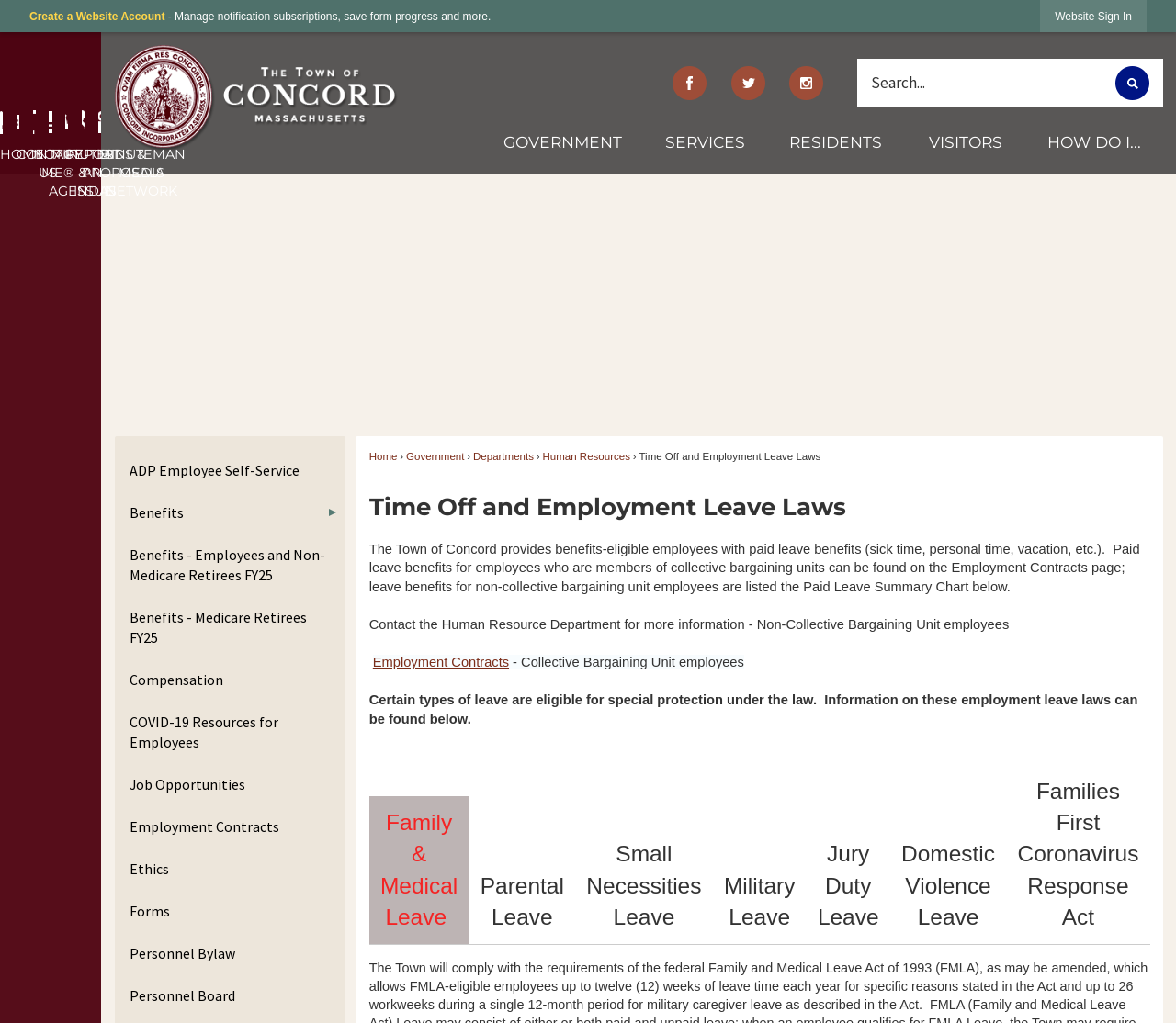Can you find the bounding box coordinates of the area I should click to execute the following instruction: "Go to Government"?

[0.345, 0.441, 0.395, 0.452]